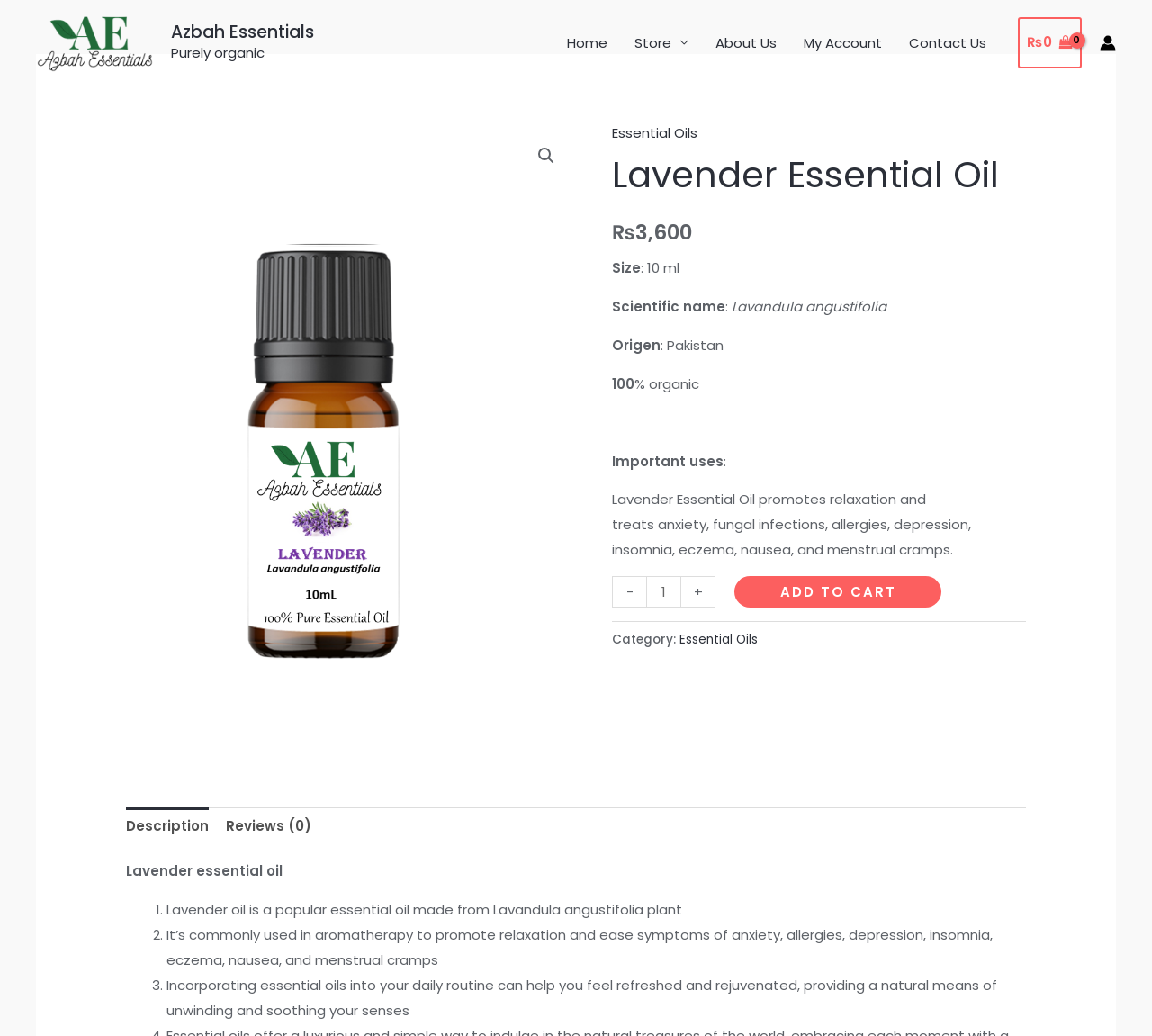Answer briefly with one word or phrase:
What is the size of the Lavender Essential Oil?

10 ml